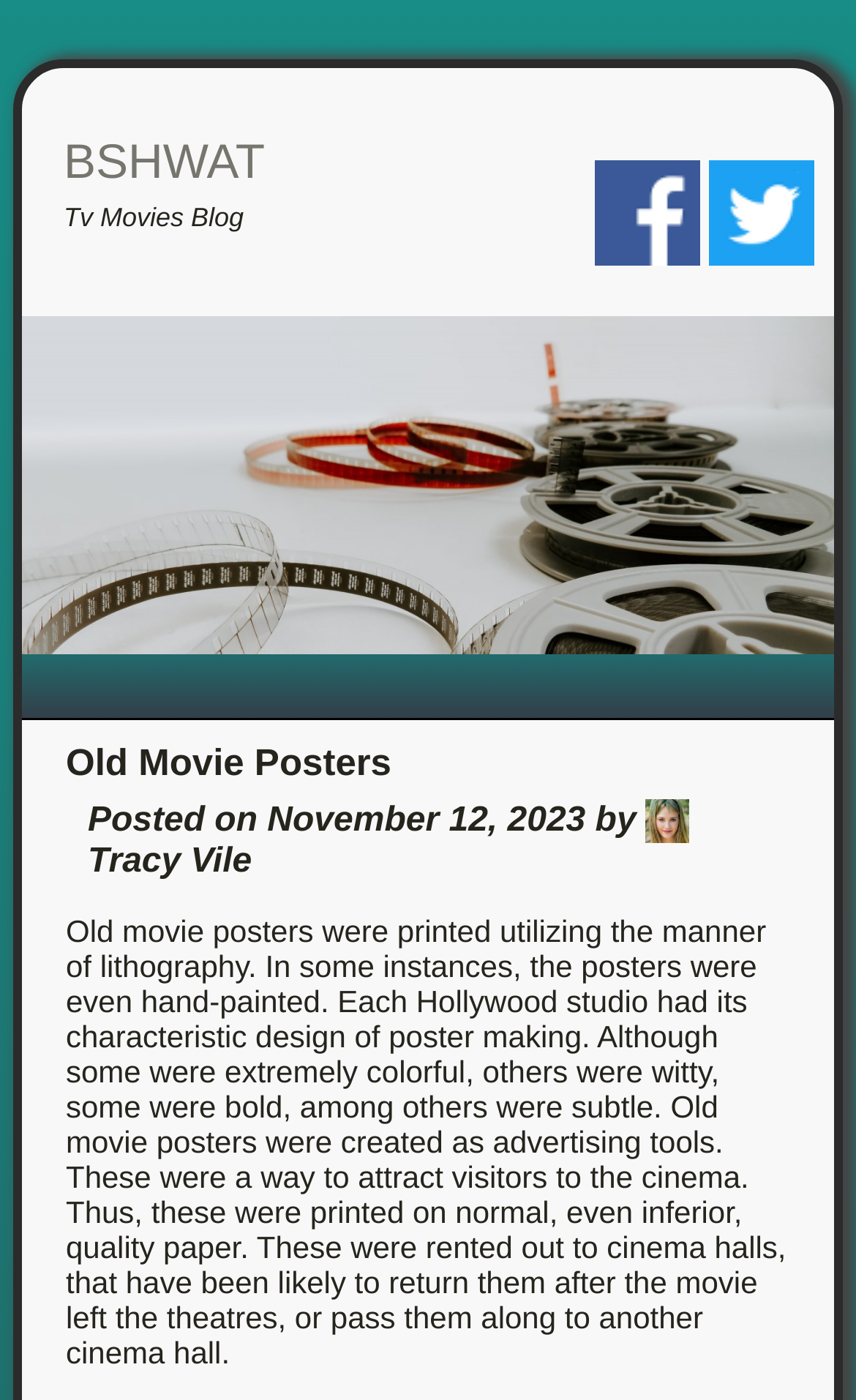Given the element description: "BSHWAT", predict the bounding box coordinates of the UI element it refers to, using four float numbers between 0 and 1, i.e., [left, top, right, bottom].

[0.074, 0.096, 0.309, 0.135]